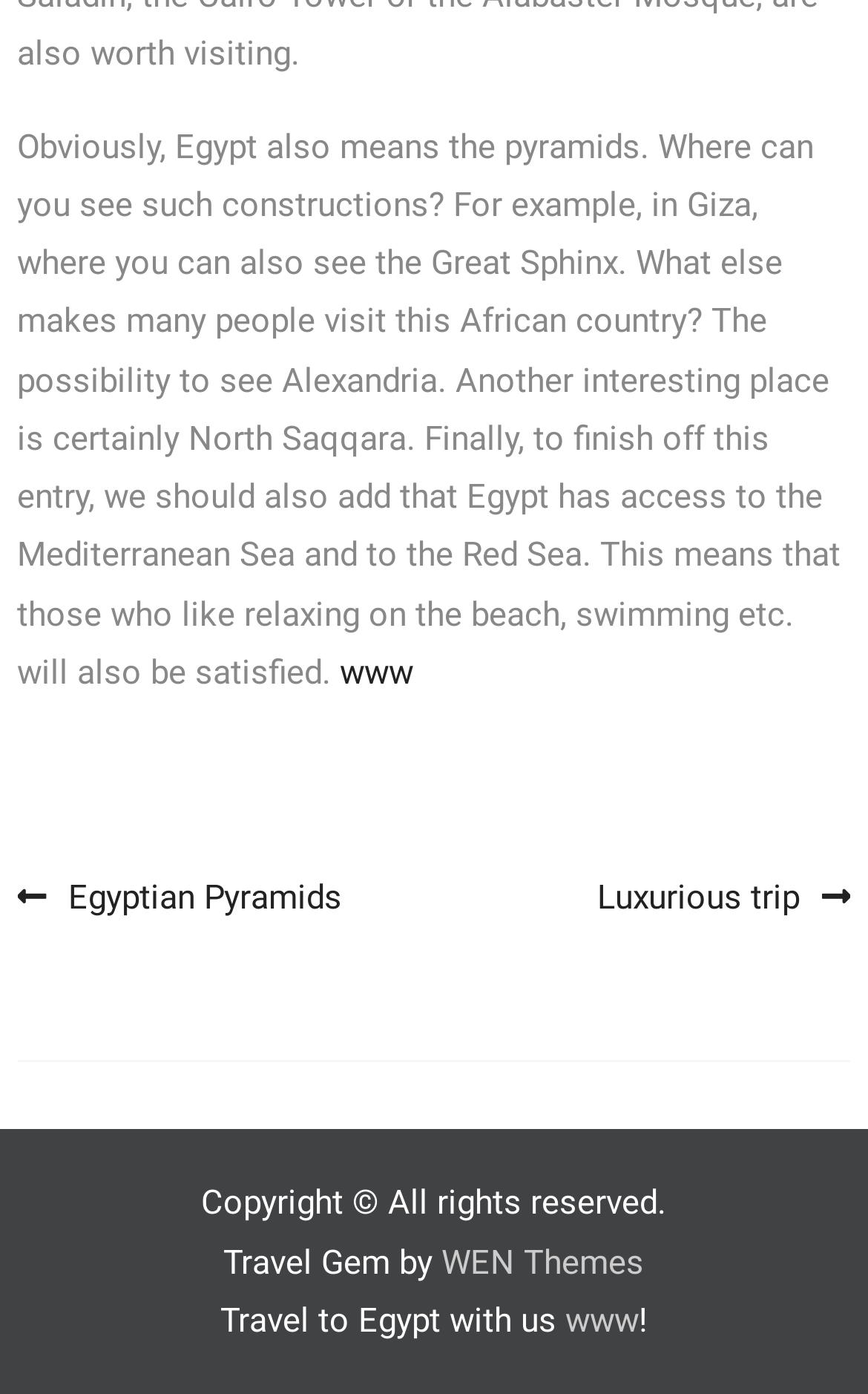What is the purpose of the webpage?
Analyze the image and provide a thorough answer to the question.

The purpose of the webpage can be inferred from the text content, specifically the StaticText element with ID 143, which mentions 'Travel to Egypt with us', suggesting that the webpage is promoting travel to Egypt.